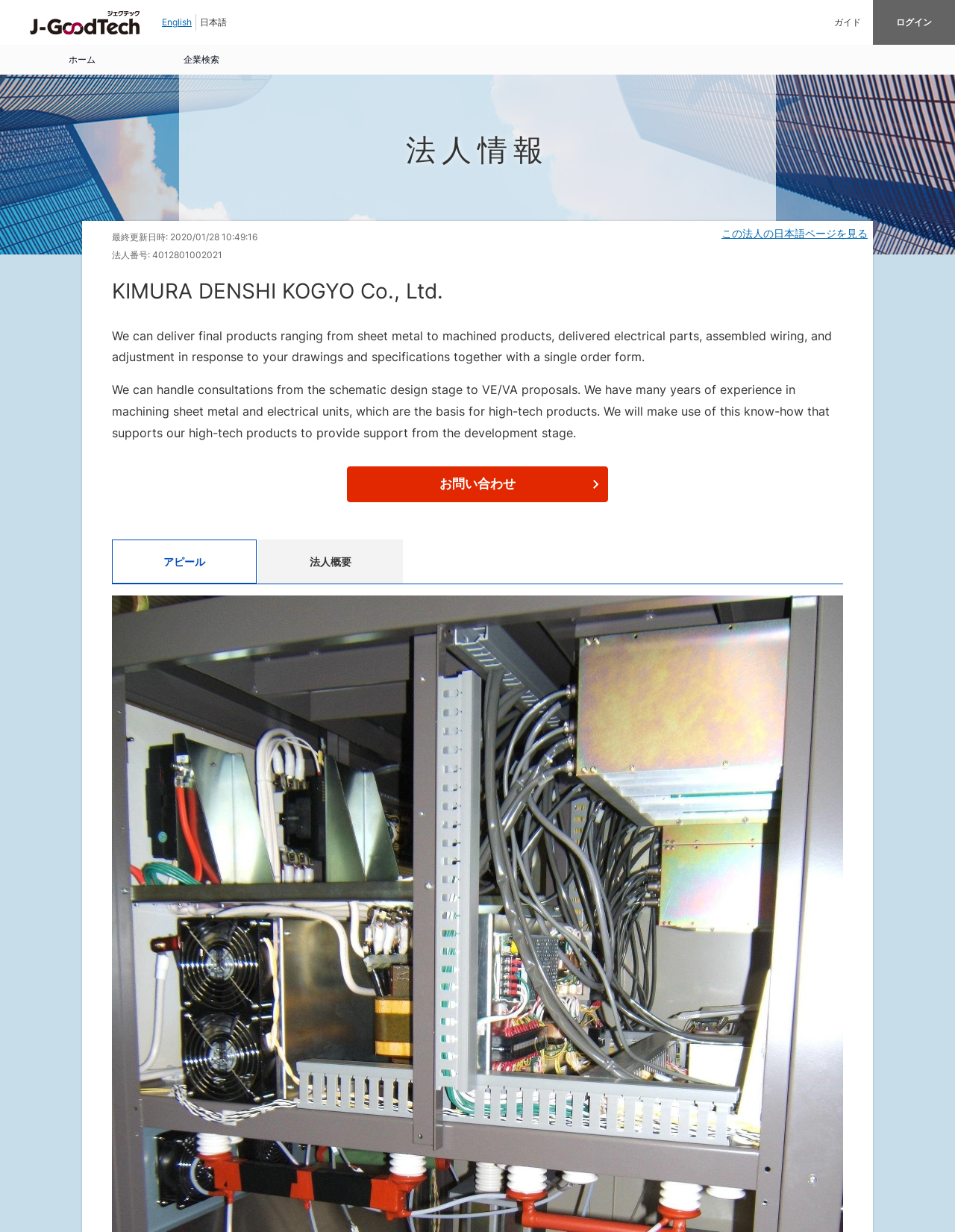Pinpoint the bounding box coordinates of the clickable area necessary to execute the following instruction: "Click the English link". The coordinates should be given as four float numbers between 0 and 1, namely [left, top, right, bottom].

[0.17, 0.013, 0.201, 0.023]